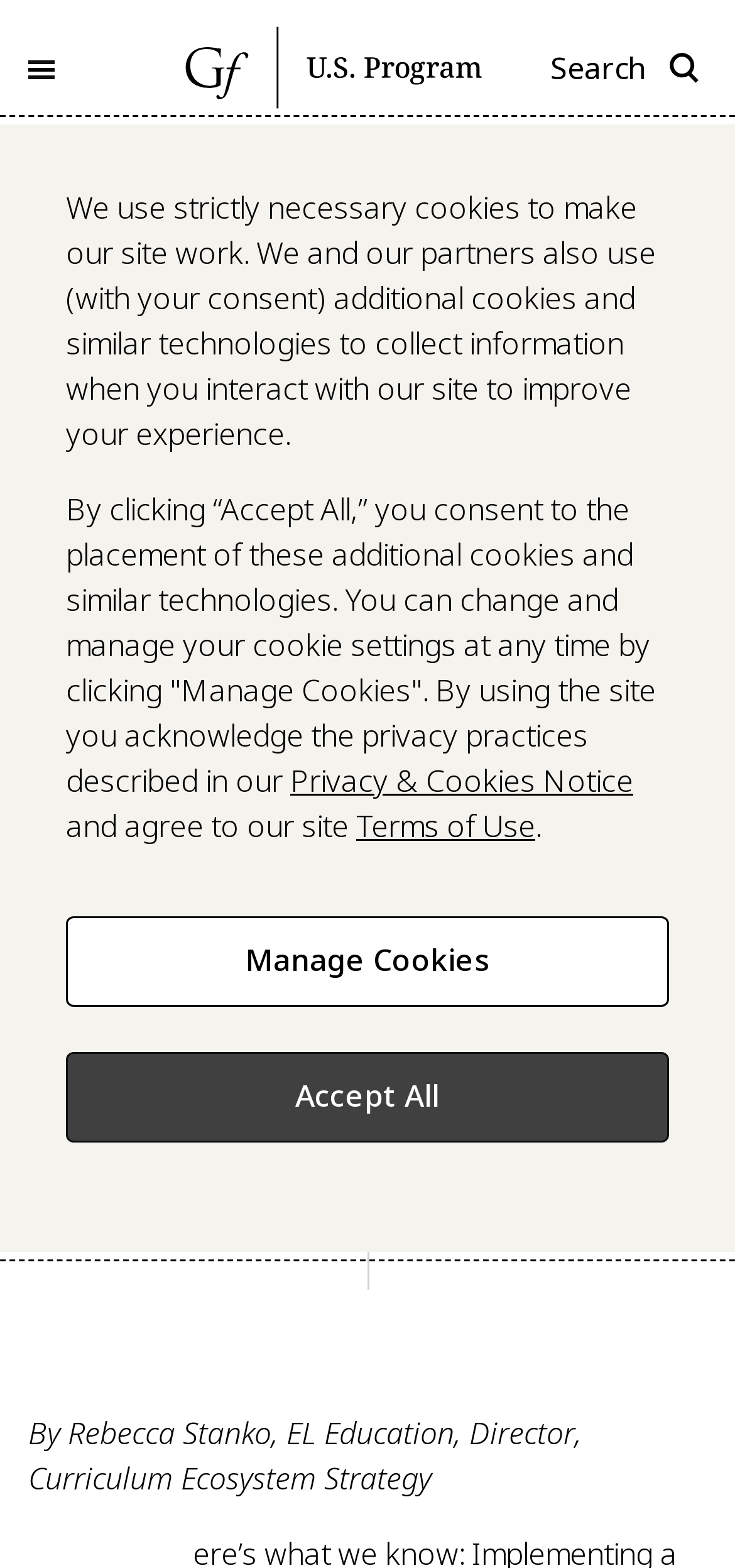What is the organization mentioned in the article?
Use the image to give a comprehensive and detailed response to the question.

I found the organization's name by looking at the link above the main heading, which says 'Bill & Melinda Gates Foundation United States Program'.